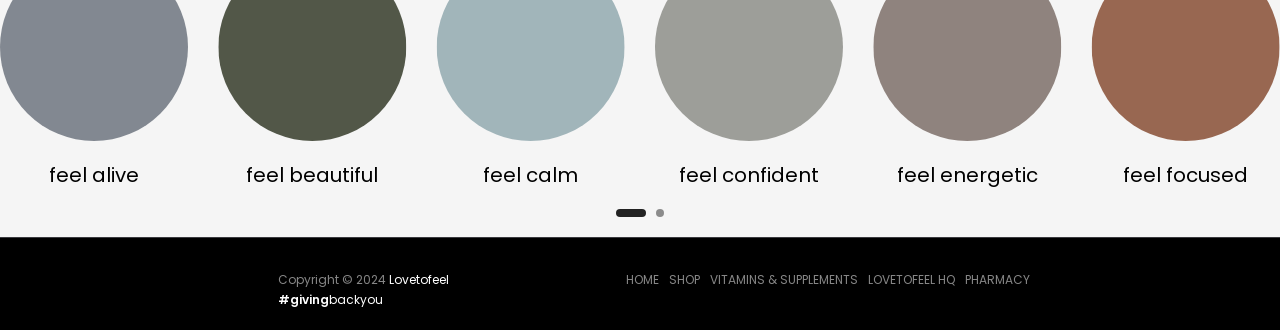Please identify the bounding box coordinates of the region to click in order to complete the task: "click feel focused". The coordinates must be four float numbers between 0 and 1, specified as [left, top, right, bottom].

[0.853, 0.488, 1.0, 0.573]